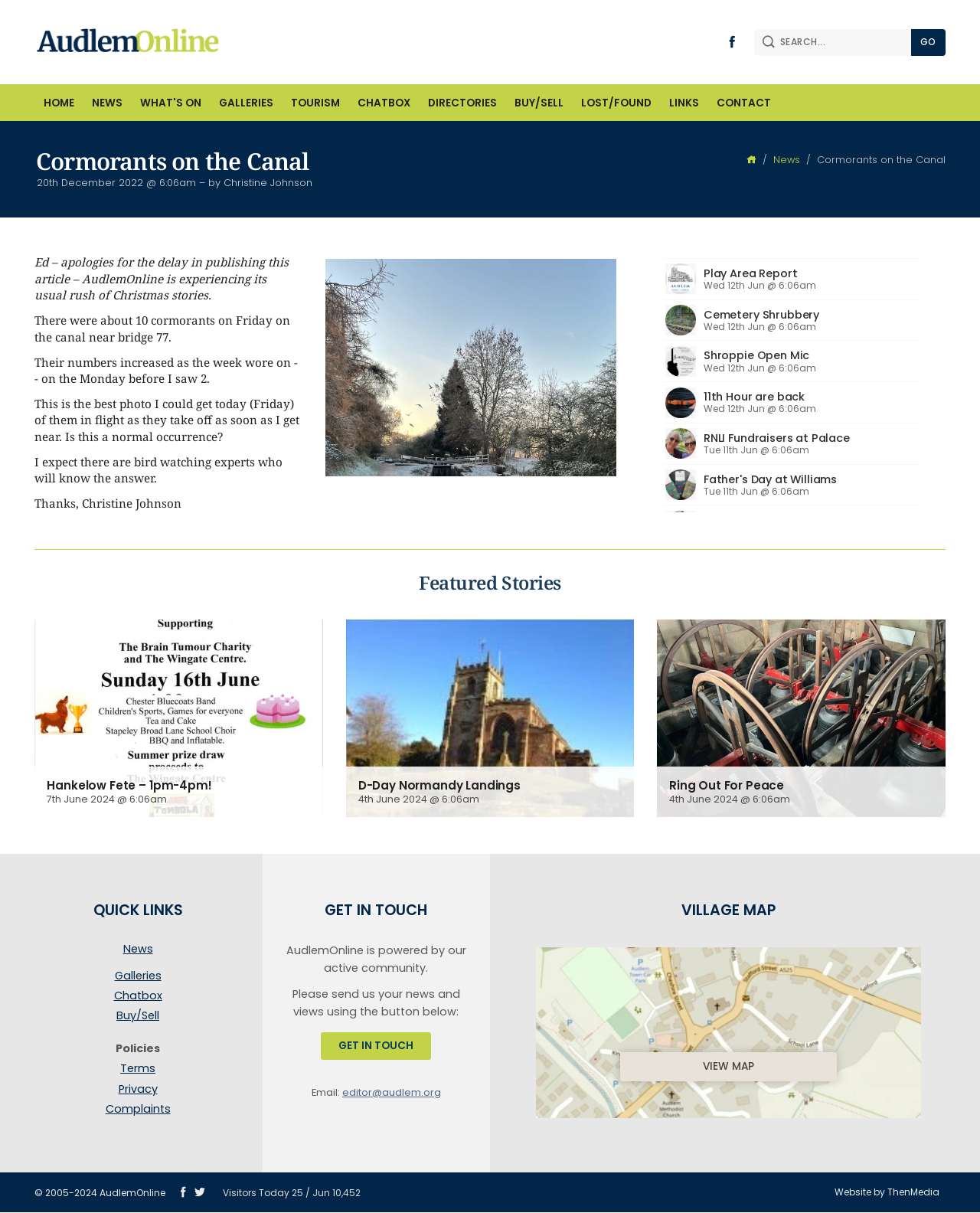From the webpage screenshot, predict the bounding box coordinates (top-left x, top-left y, bottom-right x, bottom-right y) for the UI element described here: News

[0.084, 0.07, 0.134, 0.1]